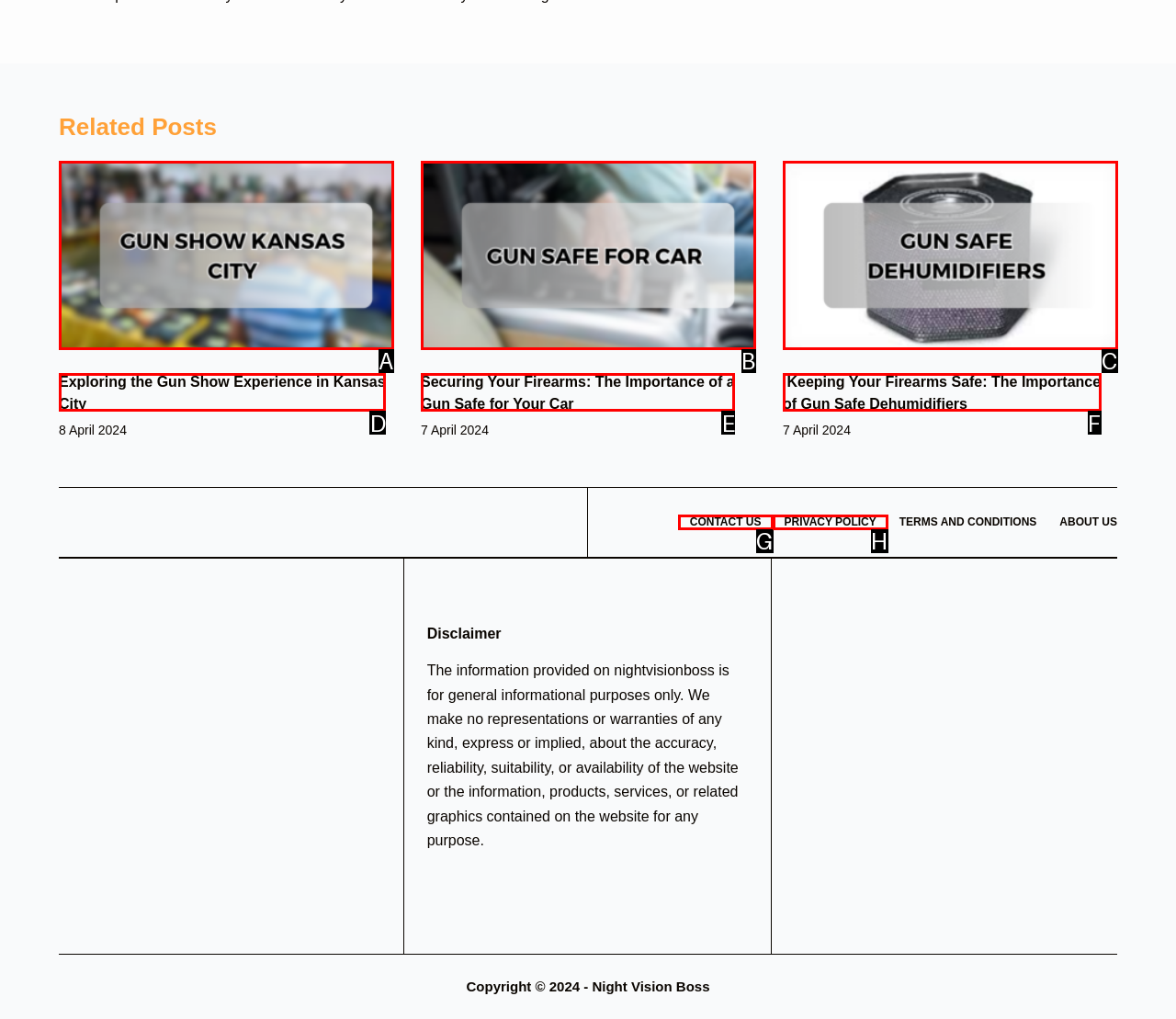Select the HTML element that matches the description: Privacy Policy. Provide the letter of the chosen option as your answer.

H